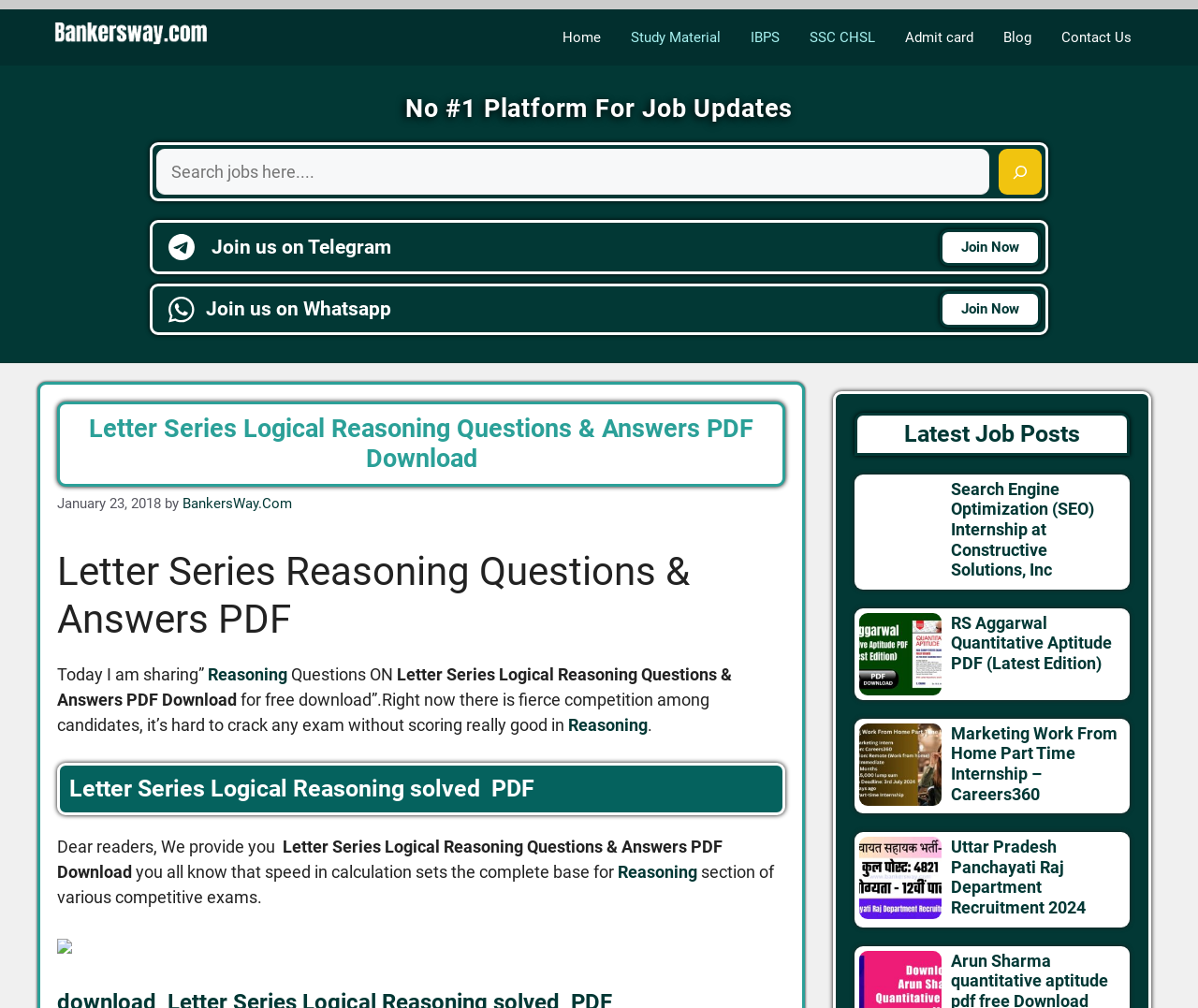Extract the bounding box coordinates for the UI element described as: "SSC CHSL".

[0.663, 0.009, 0.743, 0.065]